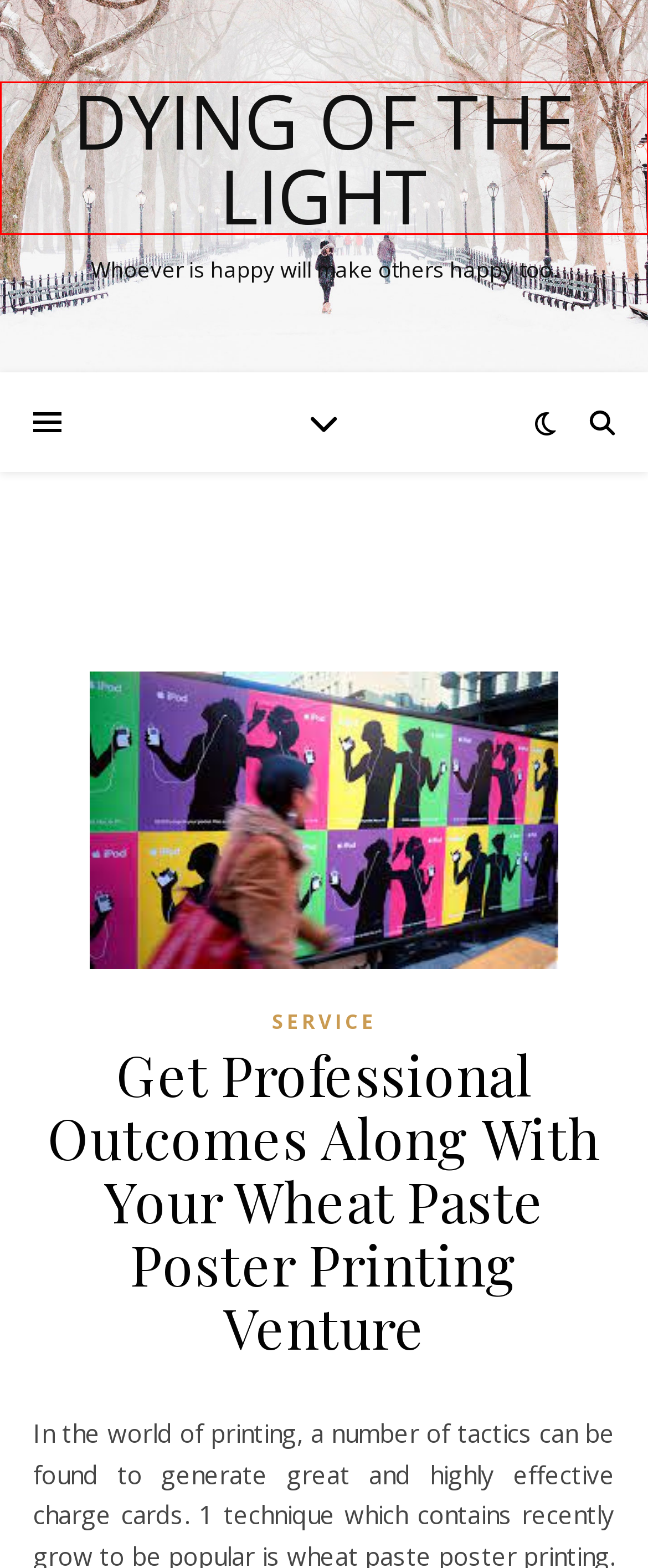Using the screenshot of a webpage with a red bounding box, pick the webpage description that most accurately represents the new webpage after the element inside the red box is clicked. Here are the candidates:
A. Law – Dying of the Light
B. Education – Dying of the Light
C. Dianabol Deals: Saving Money on Your Purchase – Dying of the Light
D. Medical – Dying of the Light
E. Understanding Gynecologic Cancers: Dr. Scott Kamelle’s Educational Initiatives – Dying of the Light
F. Games – Dying of the Light
G. Service – Dying of the Light
H. Dying of the Light – Whoever is happy will make others happy too.

H